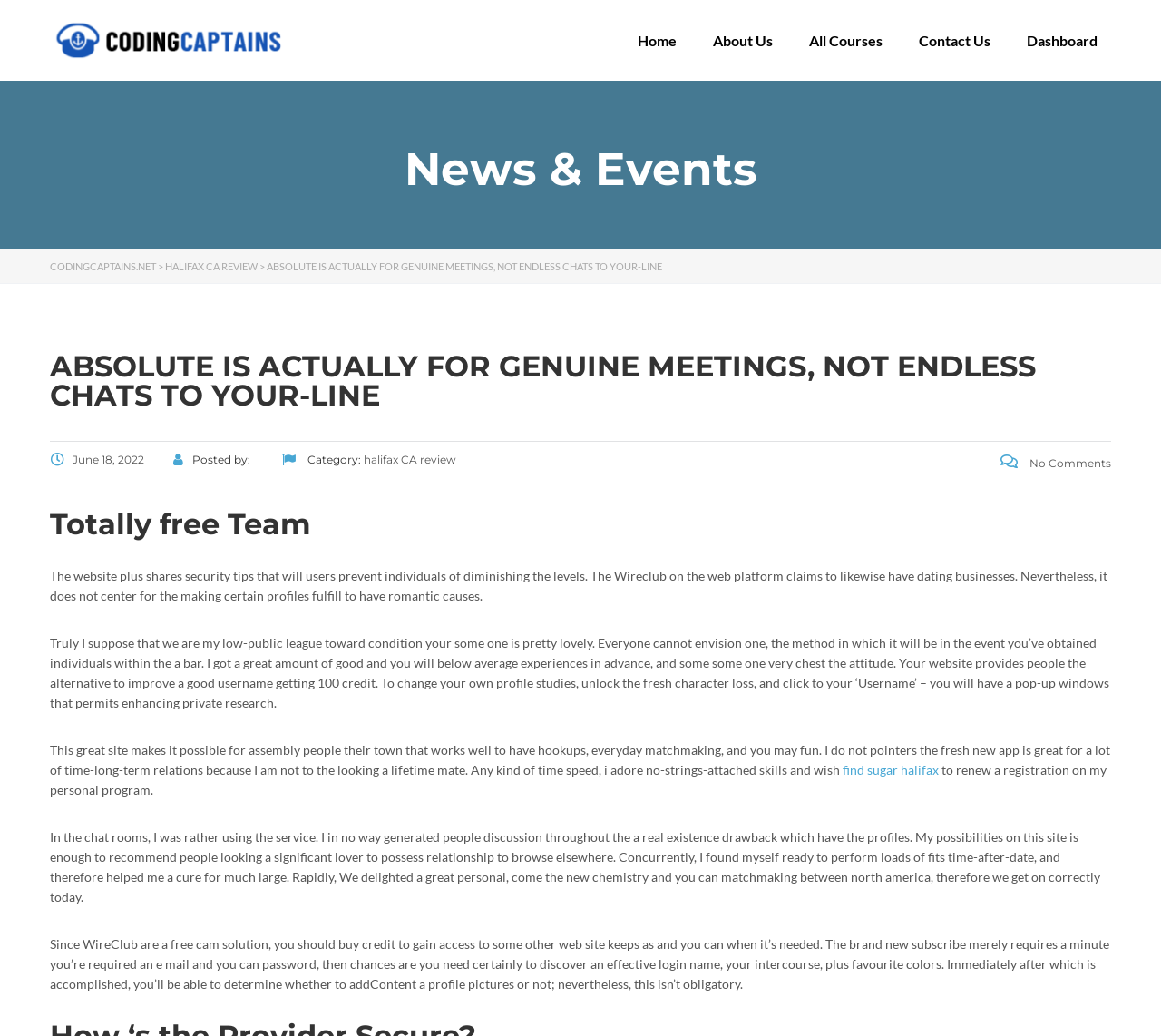Please identify the bounding box coordinates of the clickable element to fulfill the following instruction: "Click on 'All Courses'". The coordinates should be four float numbers between 0 and 1, i.e., [left, top, right, bottom].

[0.681, 0.03, 0.776, 0.048]